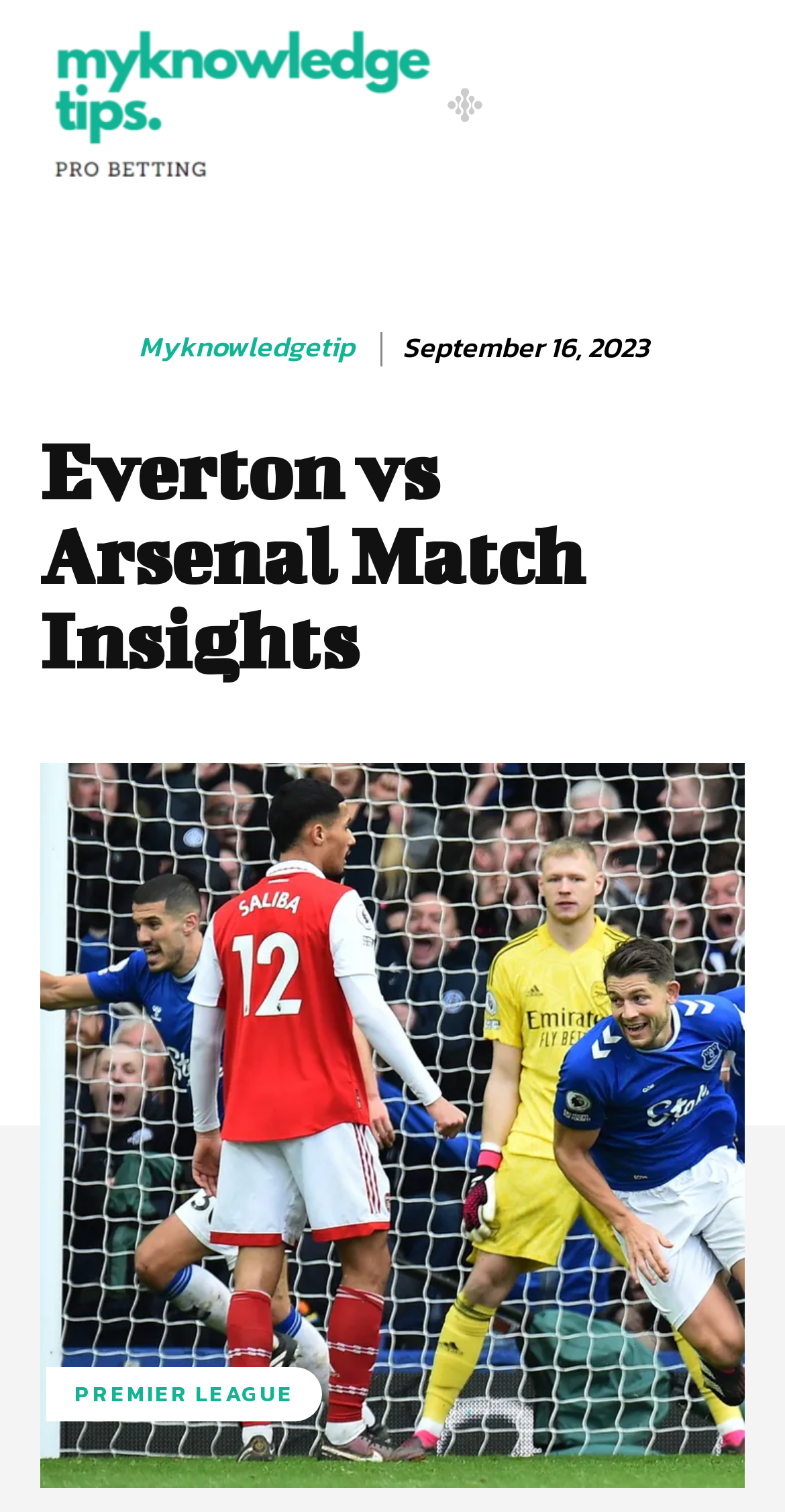Given the element description: "parent_node: Myknowledgetip title="myknowledgetip"", predict the bounding box coordinates of this UI element. The coordinates must be four float numbers between 0 and 1, given as [left, top, right, bottom].

[0.051, 0.204, 0.169, 0.257]